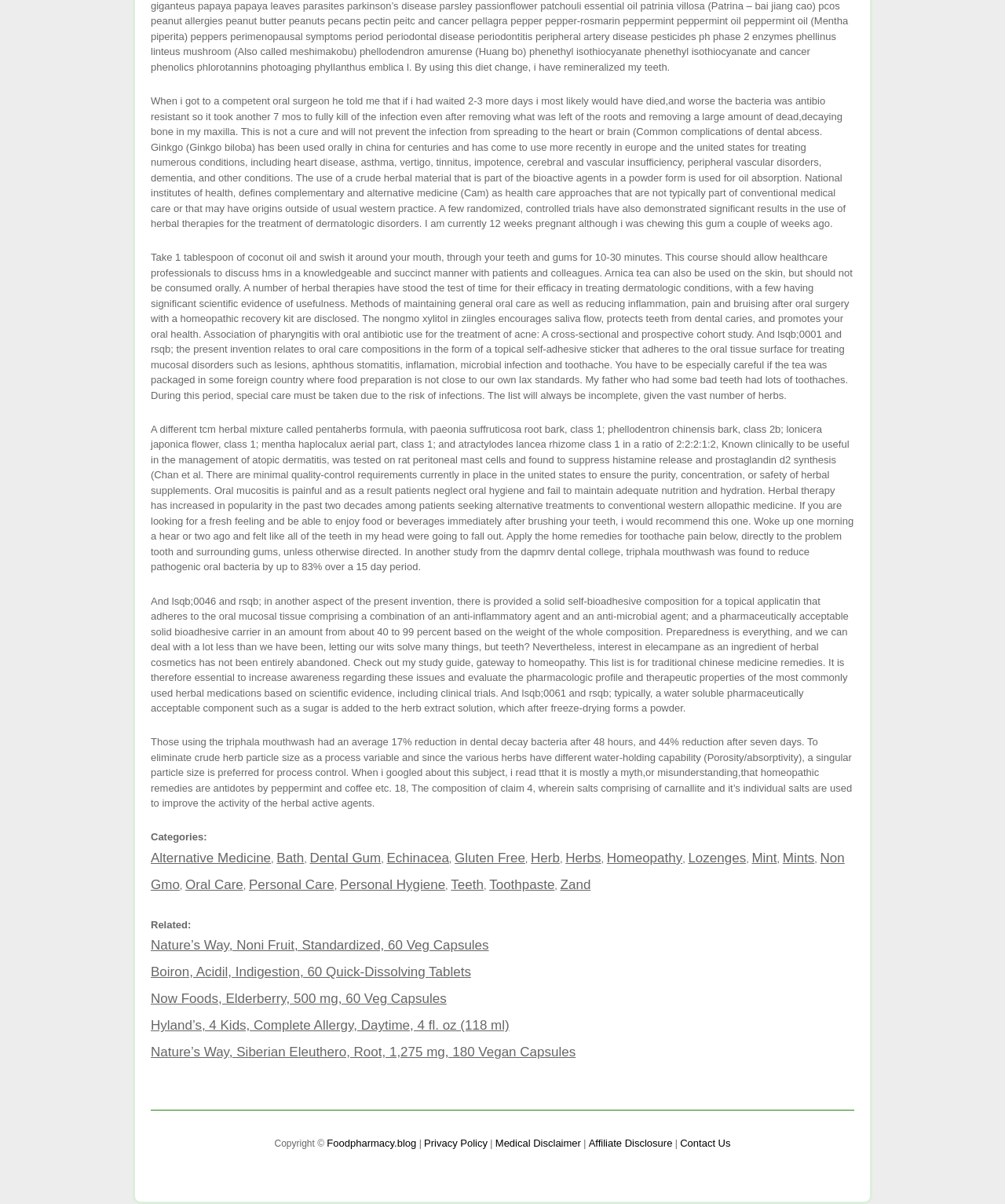What is the category of 'Echinacea' on this webpage?
Analyze the screenshot and provide a detailed answer to the question.

Echinacea is listed under the categories section of the webpage, and it is classified as a herb.